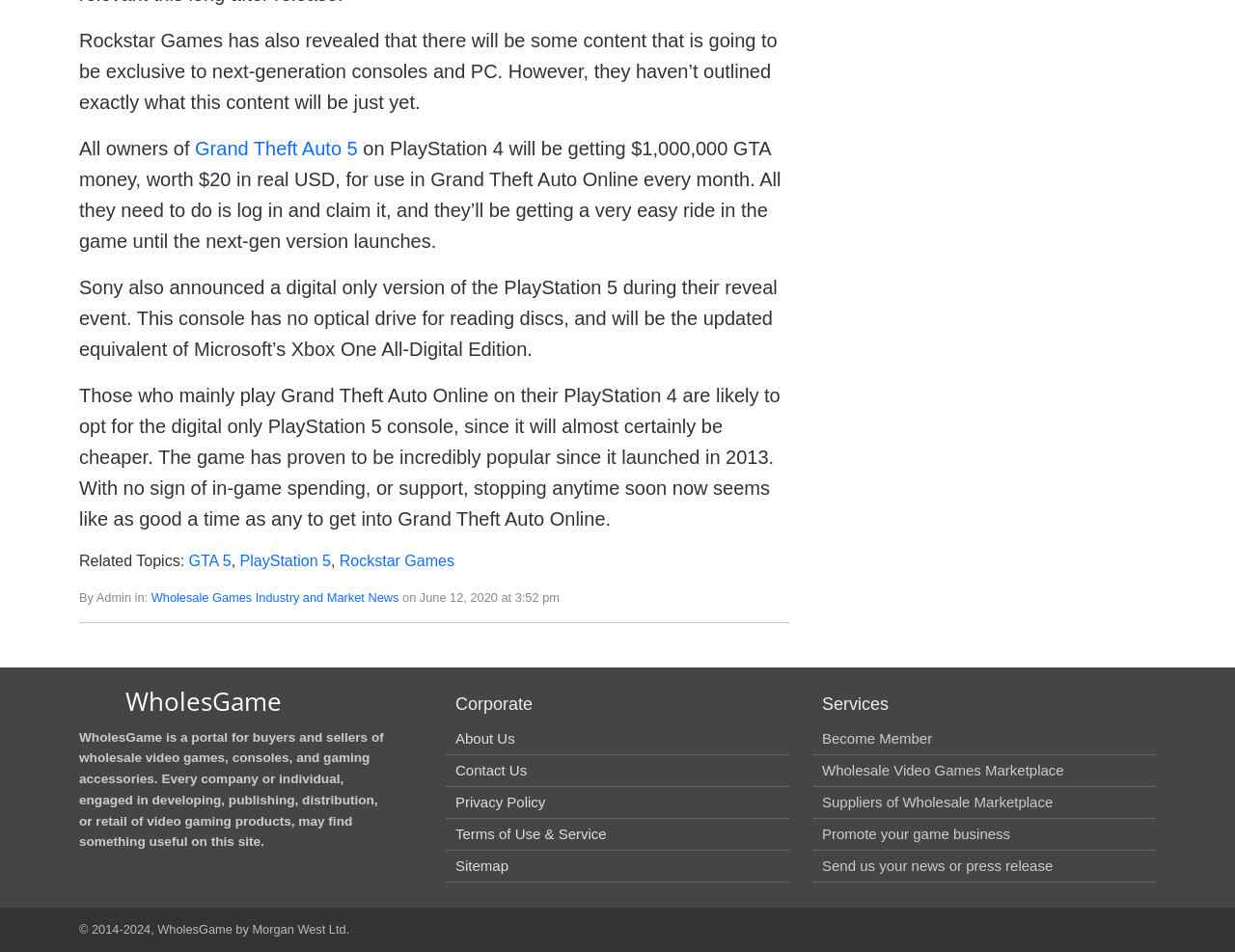Identify the bounding box coordinates for the UI element mentioned here: "Sitemap". Provide the coordinates as four float values between 0 and 1, i.e., [left, top, right, bottom].

[0.369, 0.901, 0.412, 0.918]